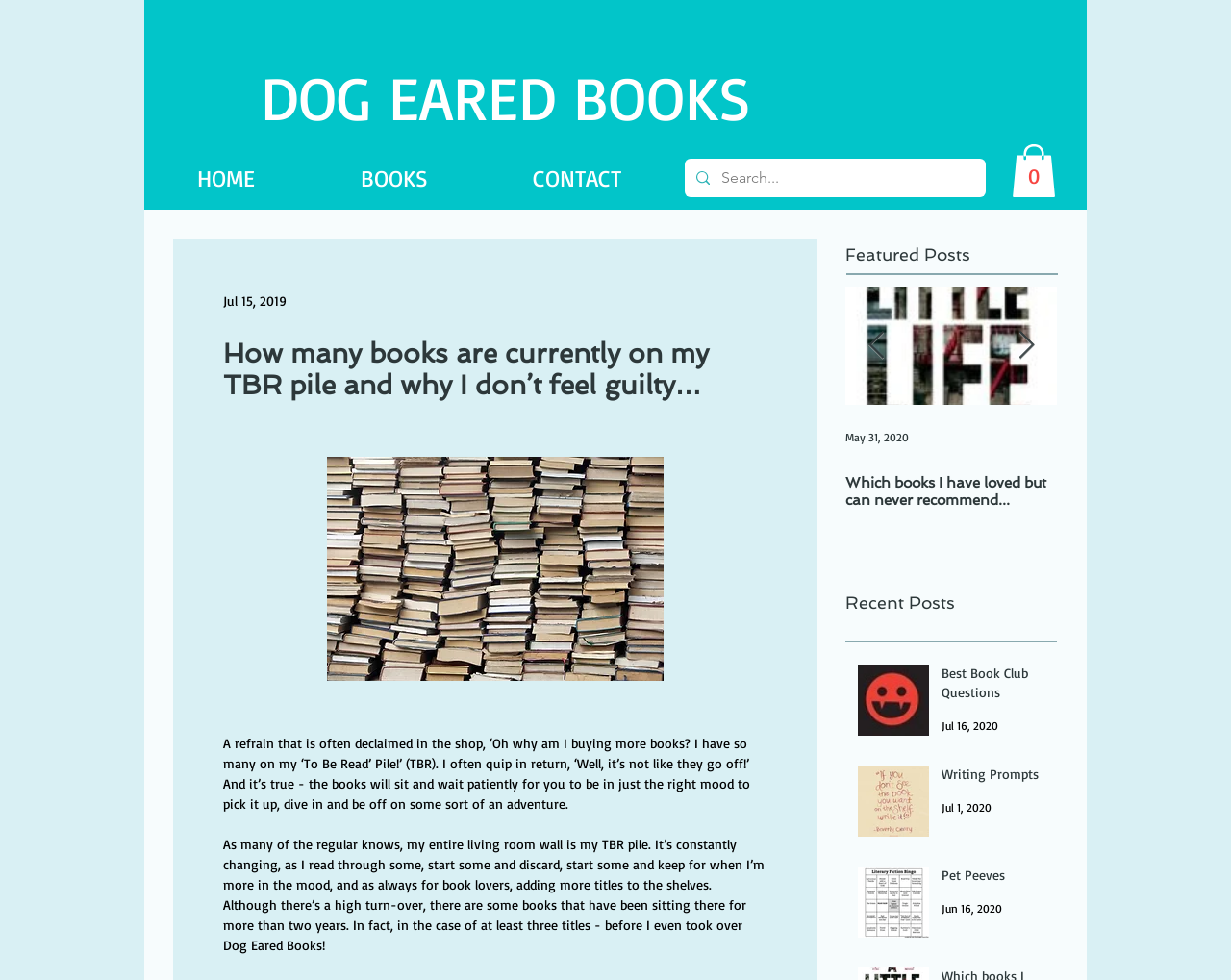Determine the bounding box of the UI component based on this description: "CONTACT". The bounding box coordinates should be four float values between 0 and 1, i.e., [left, top, right, bottom].

[0.39, 0.162, 0.547, 0.201]